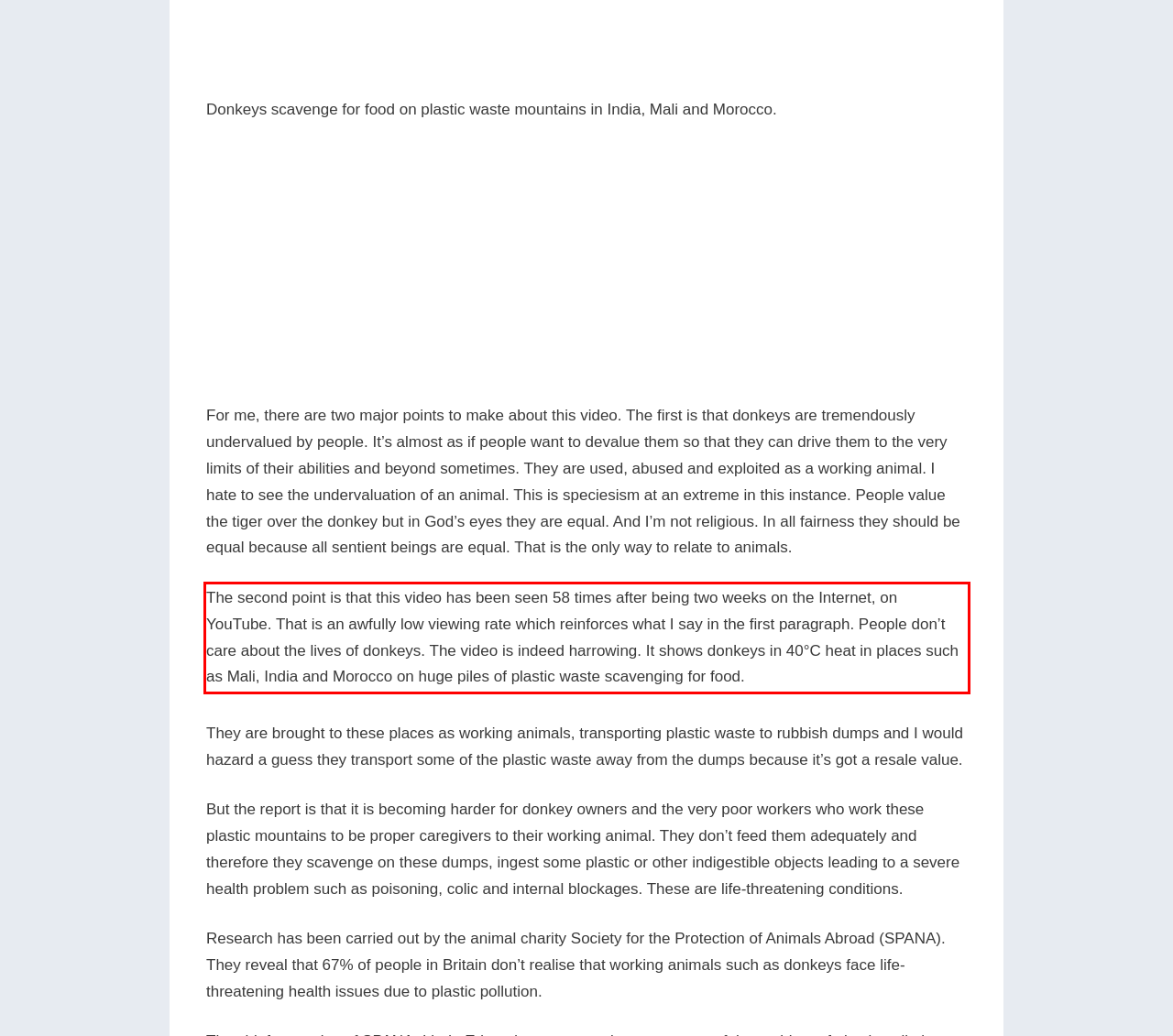View the screenshot of the webpage and identify the UI element surrounded by a red bounding box. Extract the text contained within this red bounding box.

The second point is that this video has been seen 58 times after being two weeks on the Internet, on YouTube. That is an awfully low viewing rate which reinforces what I say in the first paragraph. People don’t care about the lives of donkeys. The video is indeed harrowing. It shows donkeys in 40°C heat in places such as Mali, India and Morocco on huge piles of plastic waste scavenging for food.